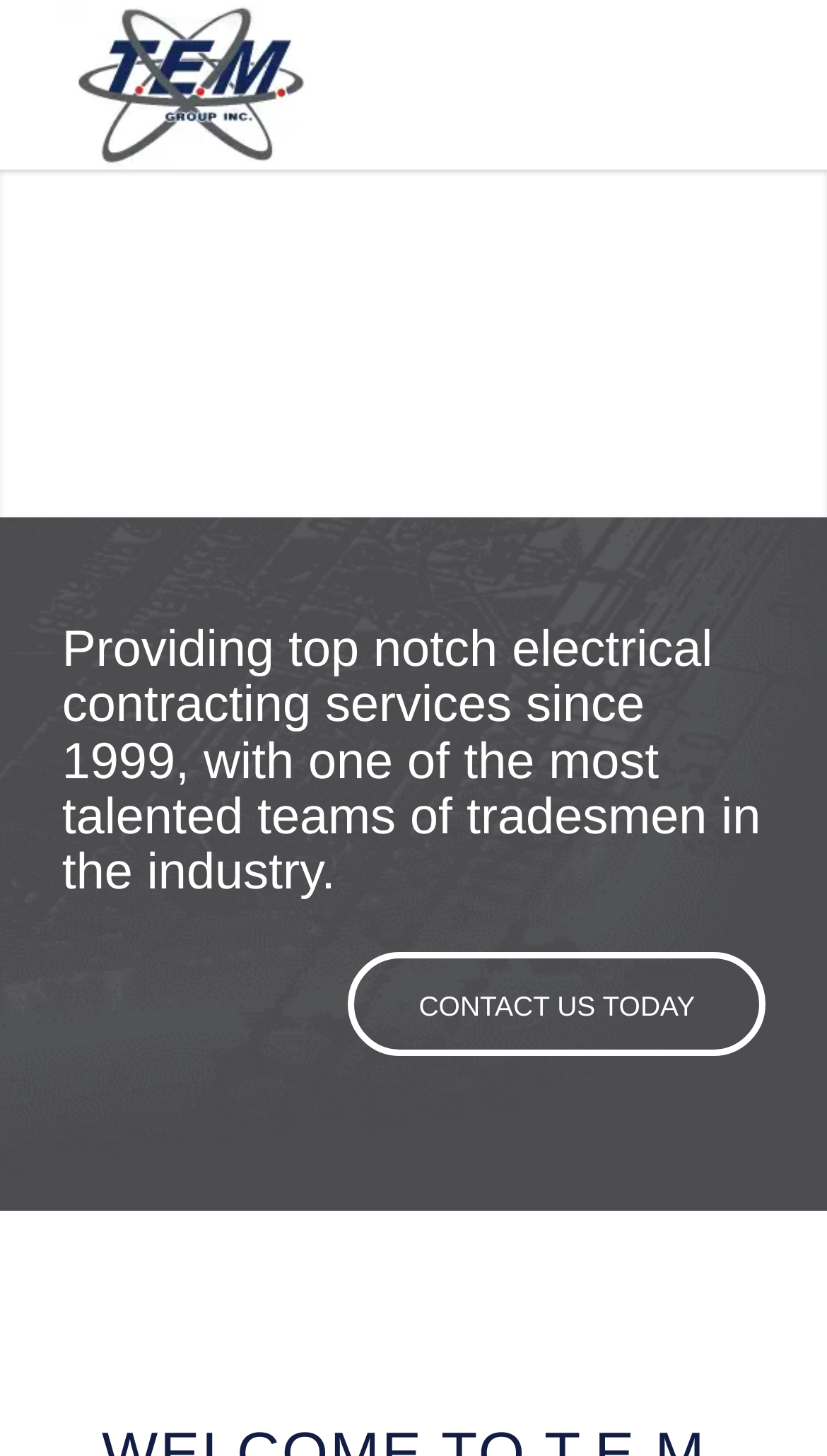Create a detailed description of the webpage's content and layout.

The webpage is about T.E.M. Group, Inc., an electrical contracting service provider since 1999. At the top, there is a logo image of the company, accompanied by a link with the company name. Below the logo, there is a layout table that spans most of the page width, containing several elements.

On the left side of the table, there is a heading that reads "MBE AND DBE CERTIFIED", followed by a paragraph of text that describes the company's philosophy and services. To the right of the paragraph, there are two links, "WHO WE ARE" and "WHAT WE DO", which are likely navigation links to other pages.

Below the table, there is a large background image that spans the entire page width. Above the image, there are several links that appear to be pagination controls, including "Previous" and "Next" arrows, as well as numbered links "1", "2", and "3". These links are positioned near the center of the page.

Further down, there is another heading that summarizes the company's services, followed by a call-to-action link "CONTACT US TODAY" at the bottom right corner of the page. Overall, the webpage has a simple and clean layout, with a focus on presenting the company's services and philosophy.